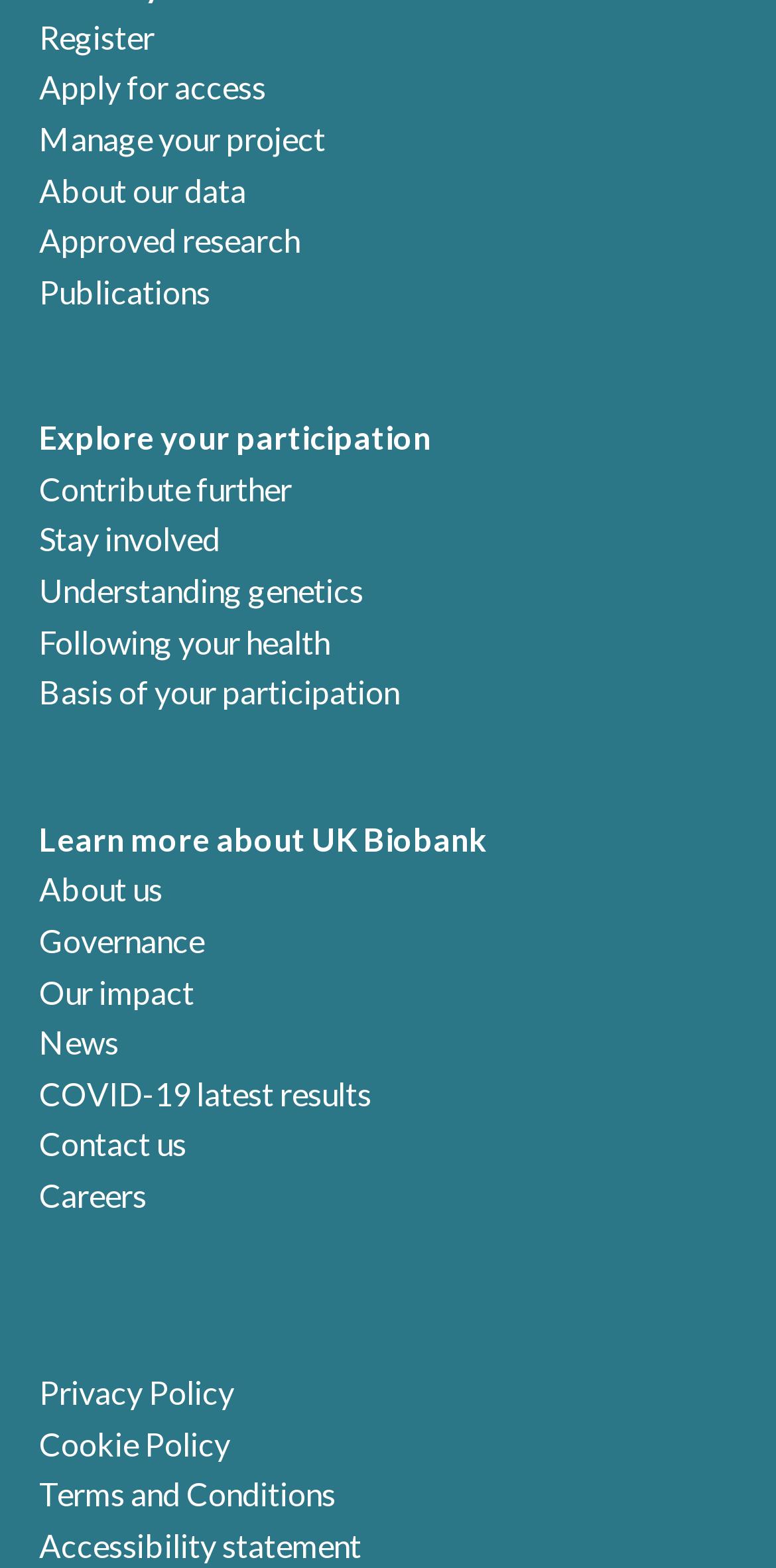Locate the bounding box coordinates of the area where you should click to accomplish the instruction: "View Cookie Policy".

[0.05, 0.908, 0.296, 0.932]